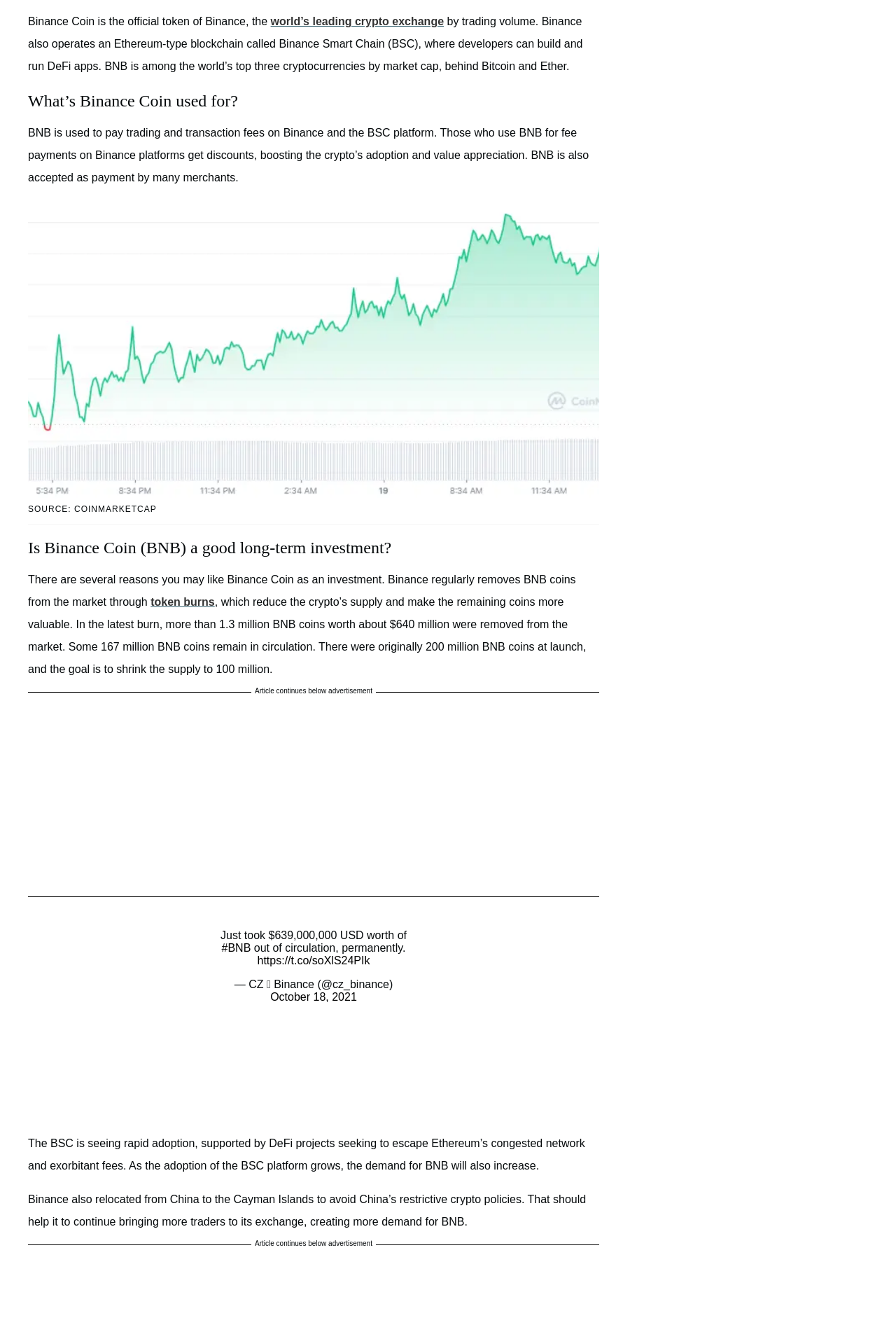Based on the image, give a detailed response to the question: What is Binance Coin used for?

According to the webpage, BNB is used to pay trading and transaction fees on Binance and the BSC platform. Those who use BNB for fee payments on Binance platforms get discounts, boosting the crypto’s adoption and value appreciation. BNB is also accepted as payment by many merchants.